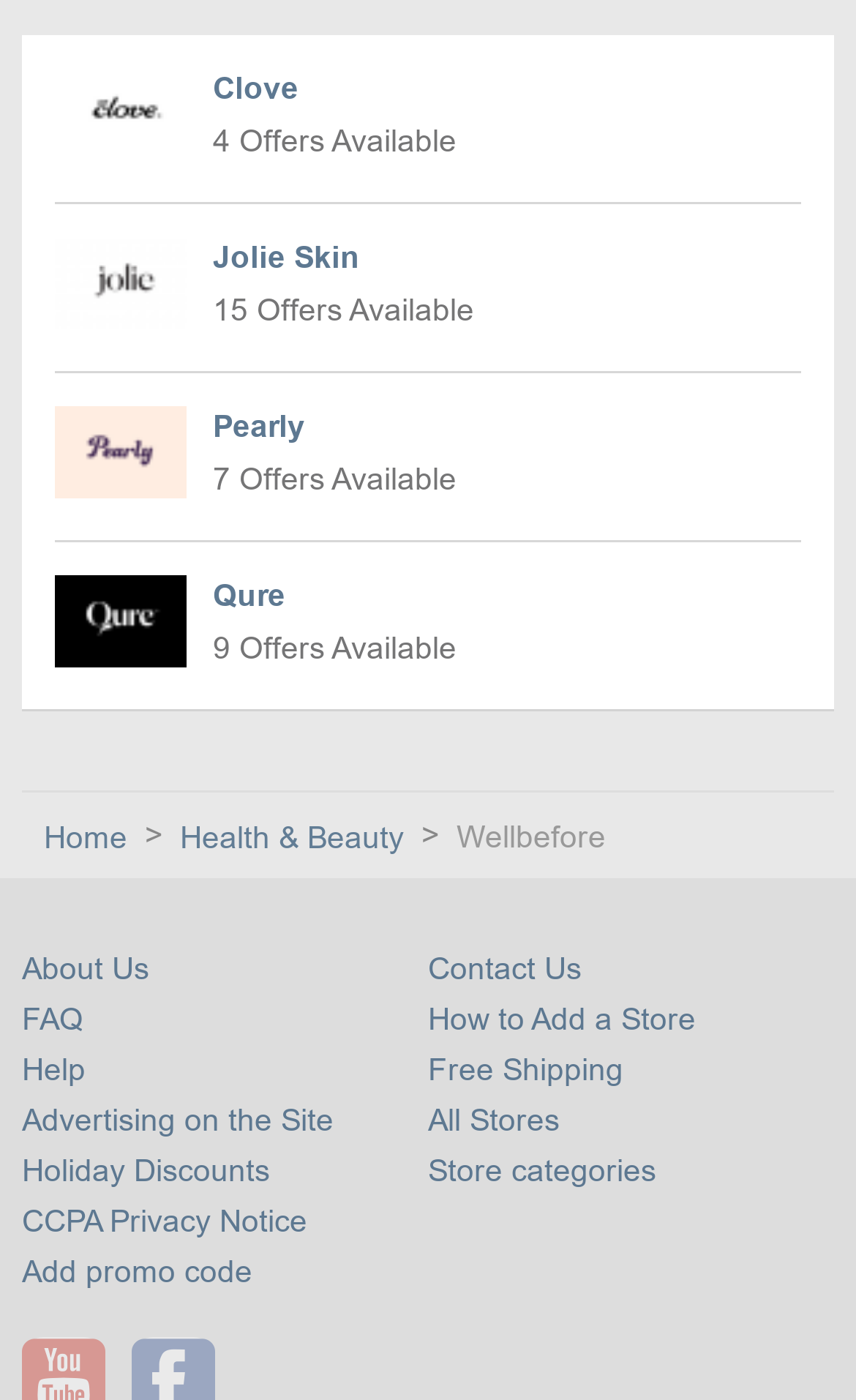Locate the bounding box coordinates of the clickable part needed for the task: "Go to Home page".

[0.051, 0.584, 0.159, 0.61]